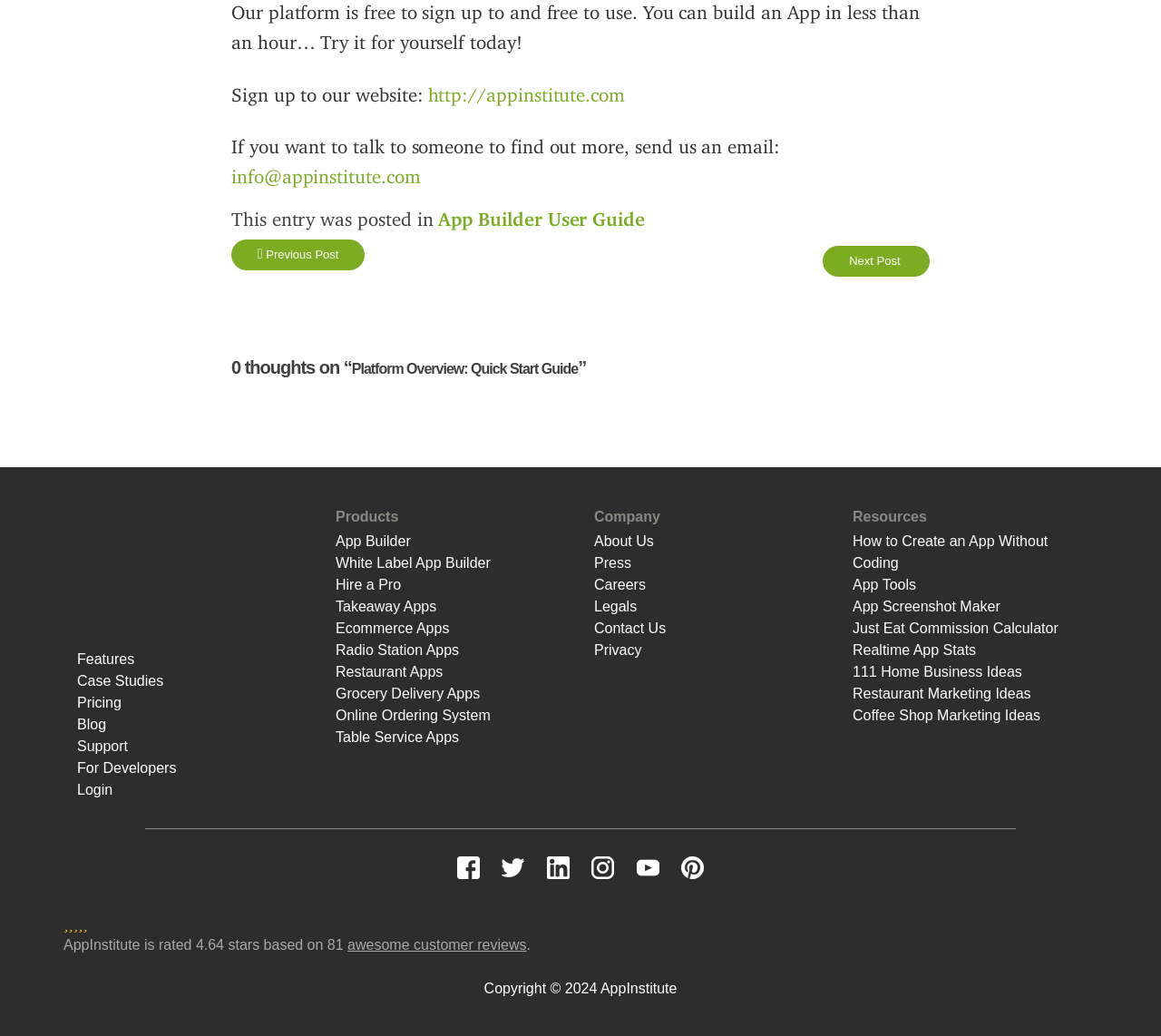What is the rating of AppInstitute based on customer reviews?
From the screenshot, provide a brief answer in one word or phrase.

4.64 stars